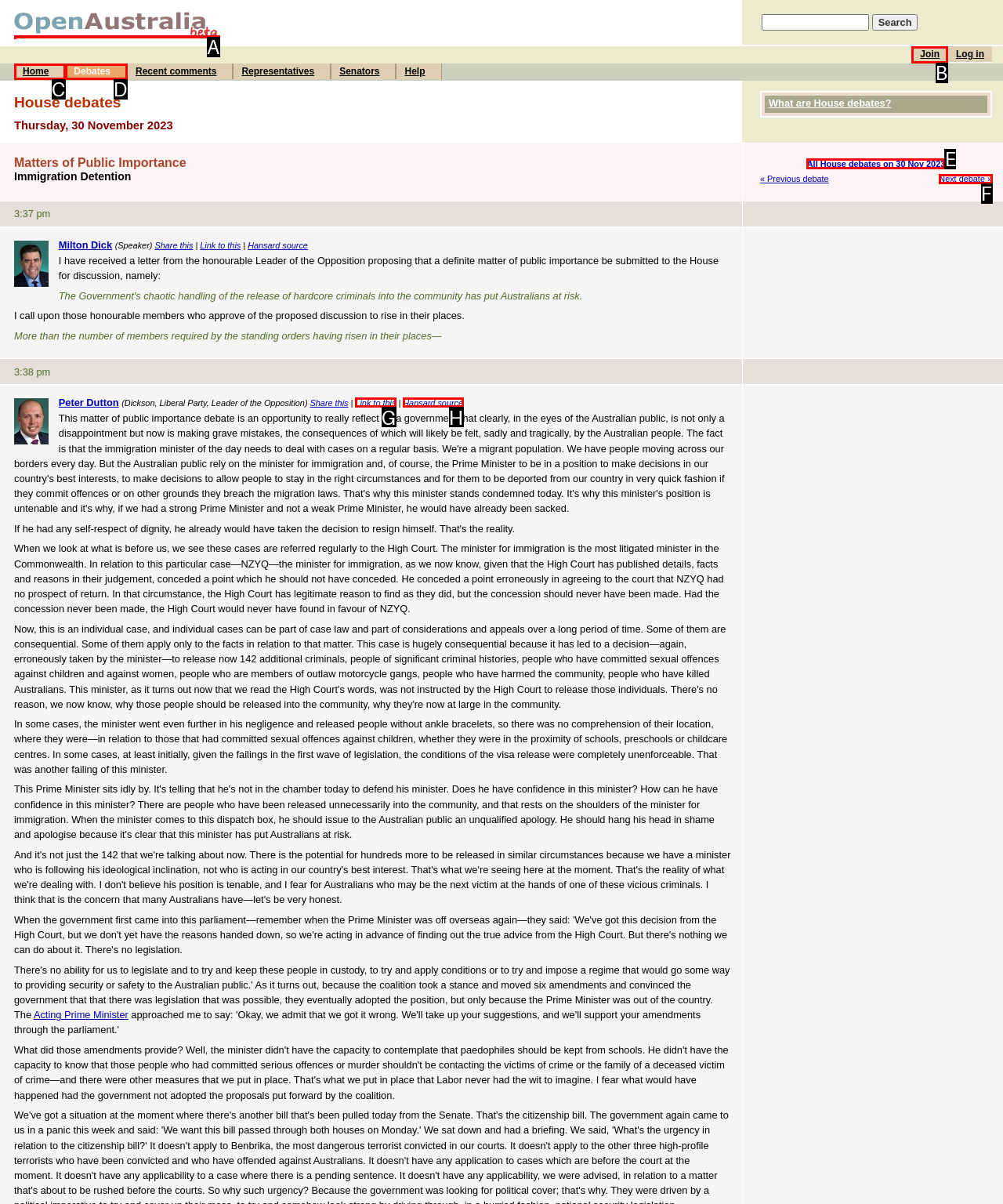Identify the letter of the UI element you should interact with to perform the task: View all House debates on 30 Nov 2023
Reply with the appropriate letter of the option.

E